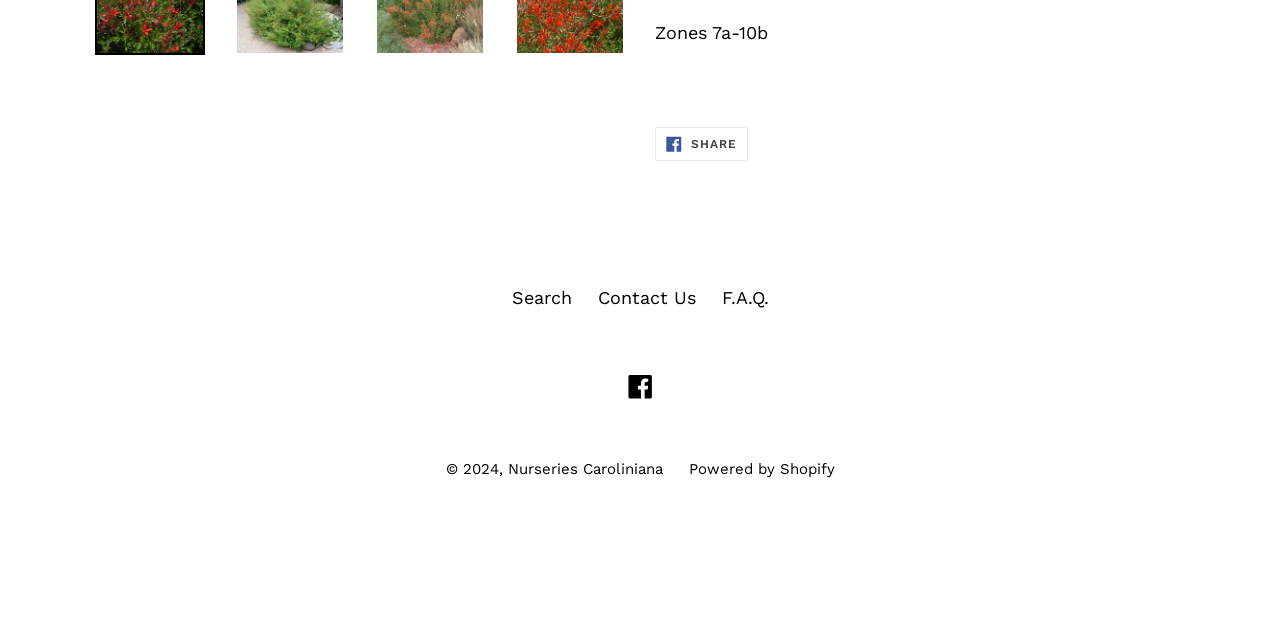Find the UI element described as: "name="ctl00$ContentPlaceHolder1$btnSend" value="Send Email"" and predict its bounding box coordinates. Ensure the coordinates are four float numbers between 0 and 1, [left, top, right, bottom].

None